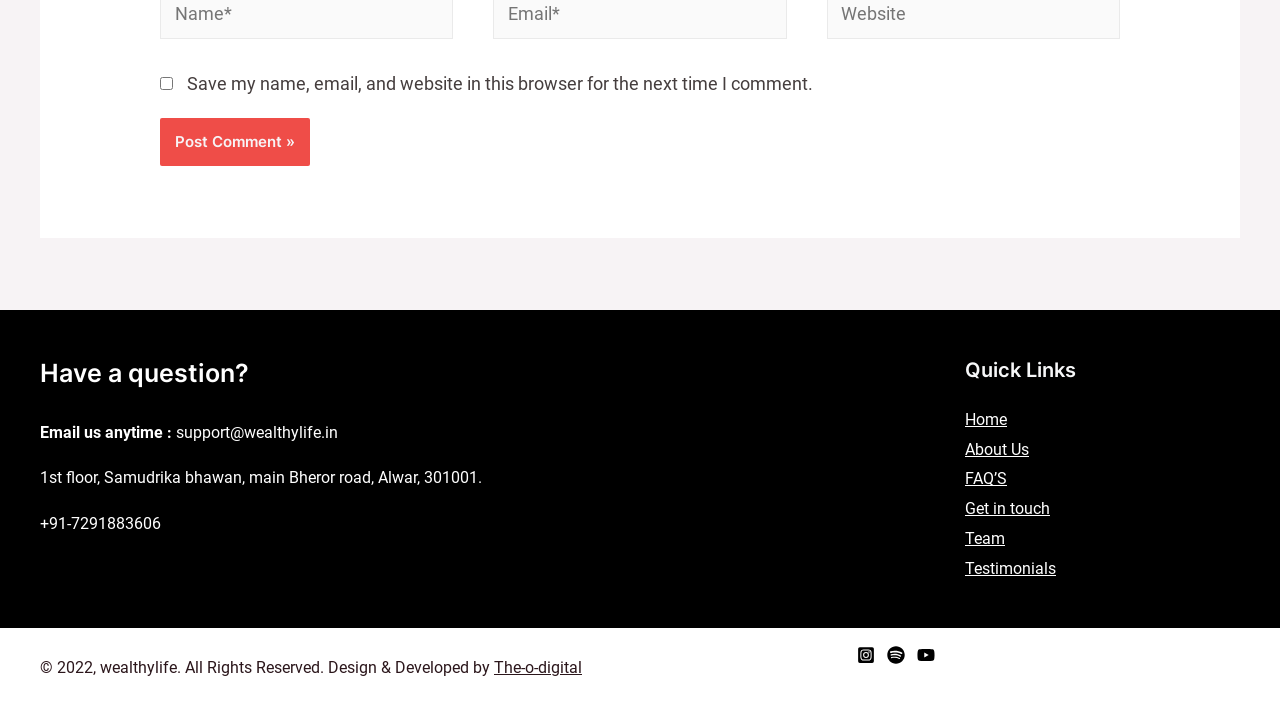What is the name of the company that developed the website?
Answer the question with detailed information derived from the image.

In the footer section, there is a 'link' element with the text 'The-o-digital', which is likely the name of the company that developed the website.